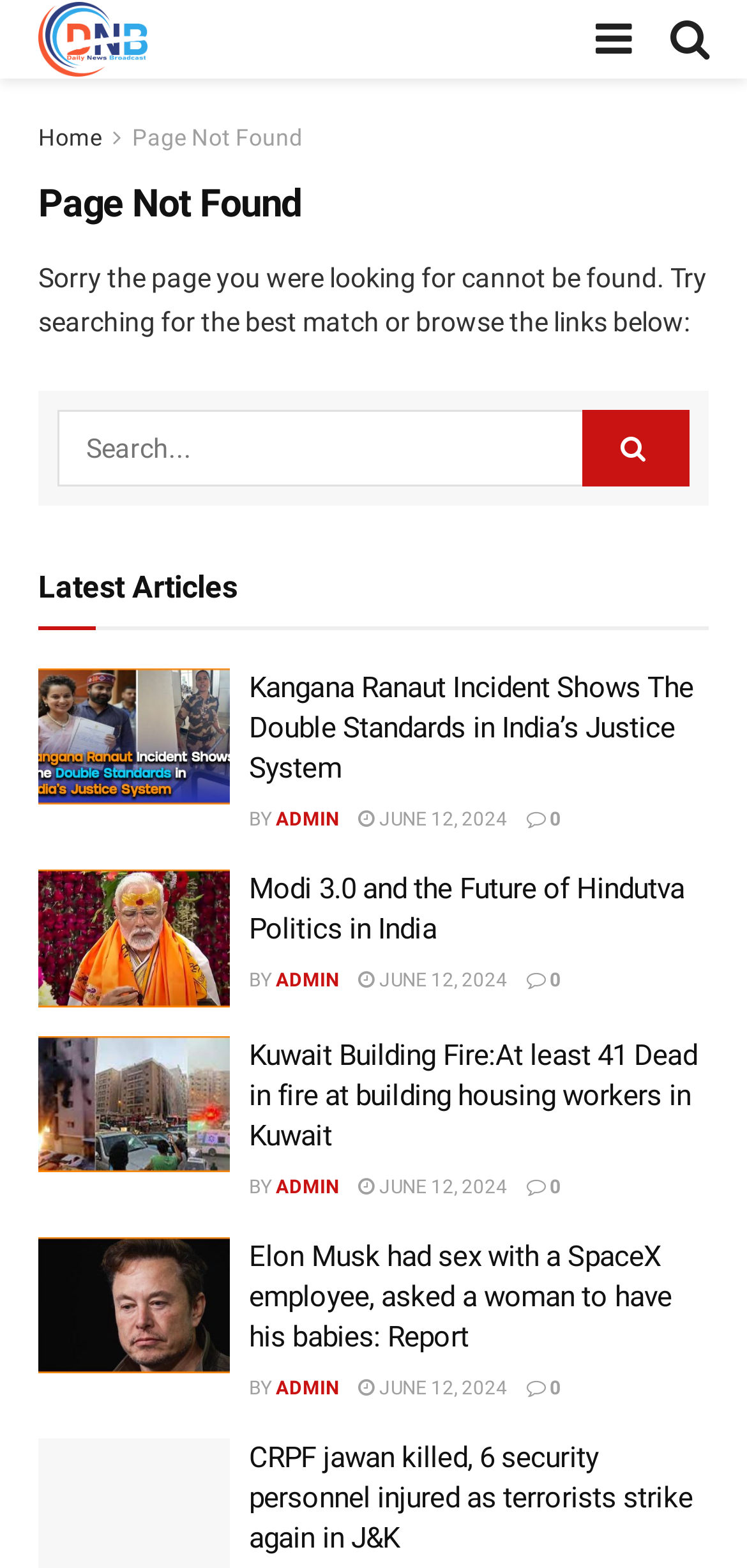Find and generate the main title of the webpage.

Page Not Found